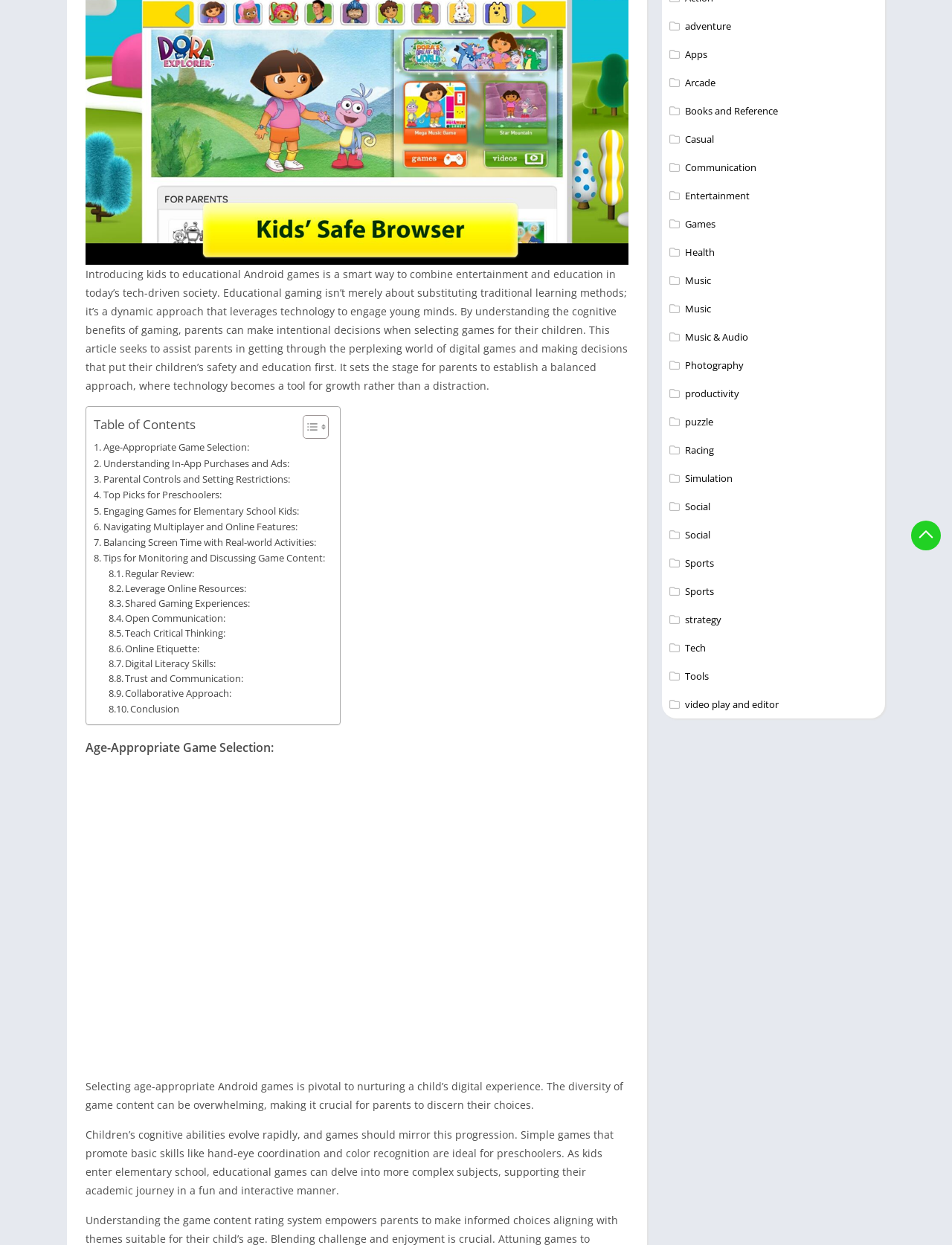Using the element description Understanding In-App Purchases and Ads:, predict the bounding box coordinates for the UI element. Provide the coordinates in (top-left x, top-left y, bottom-right x, bottom-right y) format with values ranging from 0 to 1.

[0.098, 0.366, 0.304, 0.379]